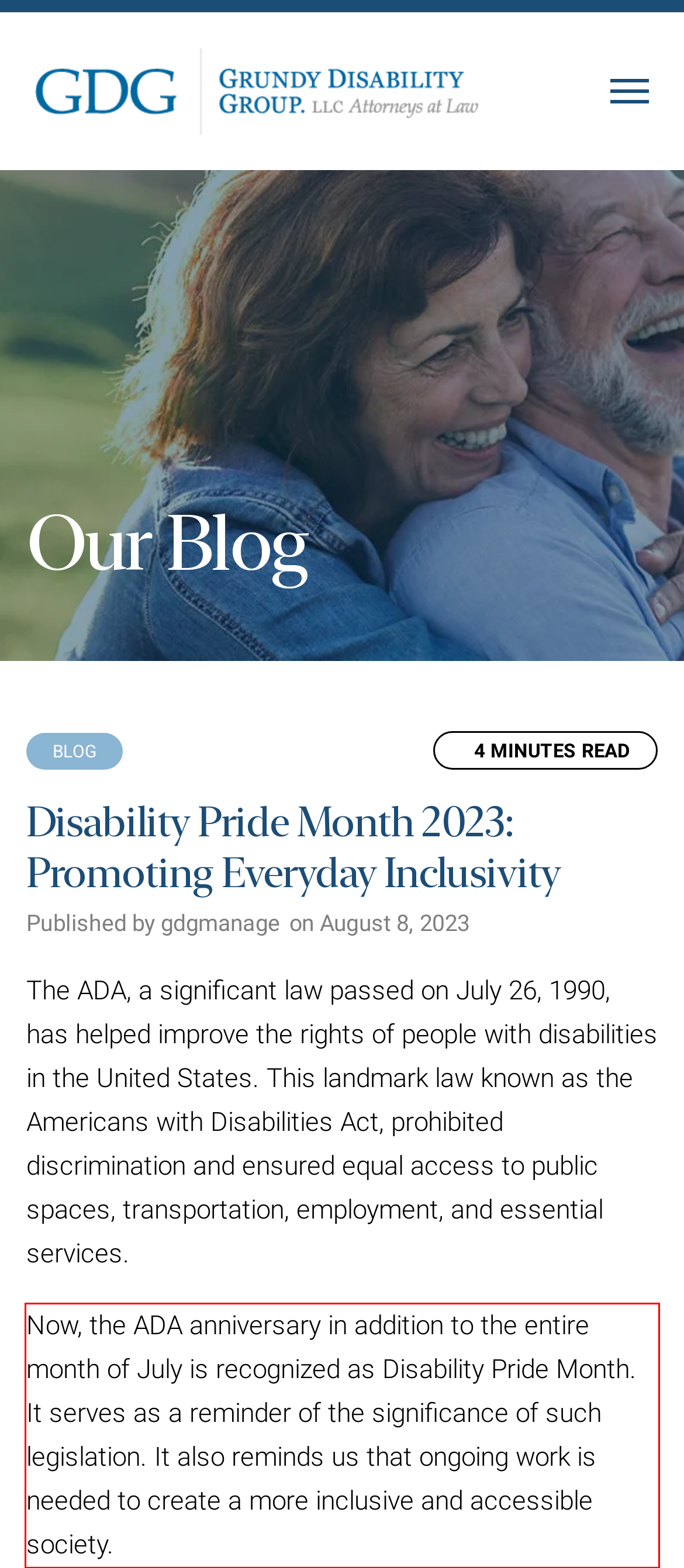Look at the webpage screenshot and recognize the text inside the red bounding box.

Now, the ADA anniversary in addition to the entire month of July is recognized as Disability Pride Month. It serves as a reminder of the significance of such legislation. It also reminds us that ongoing work is needed to create a more inclusive and accessible society.